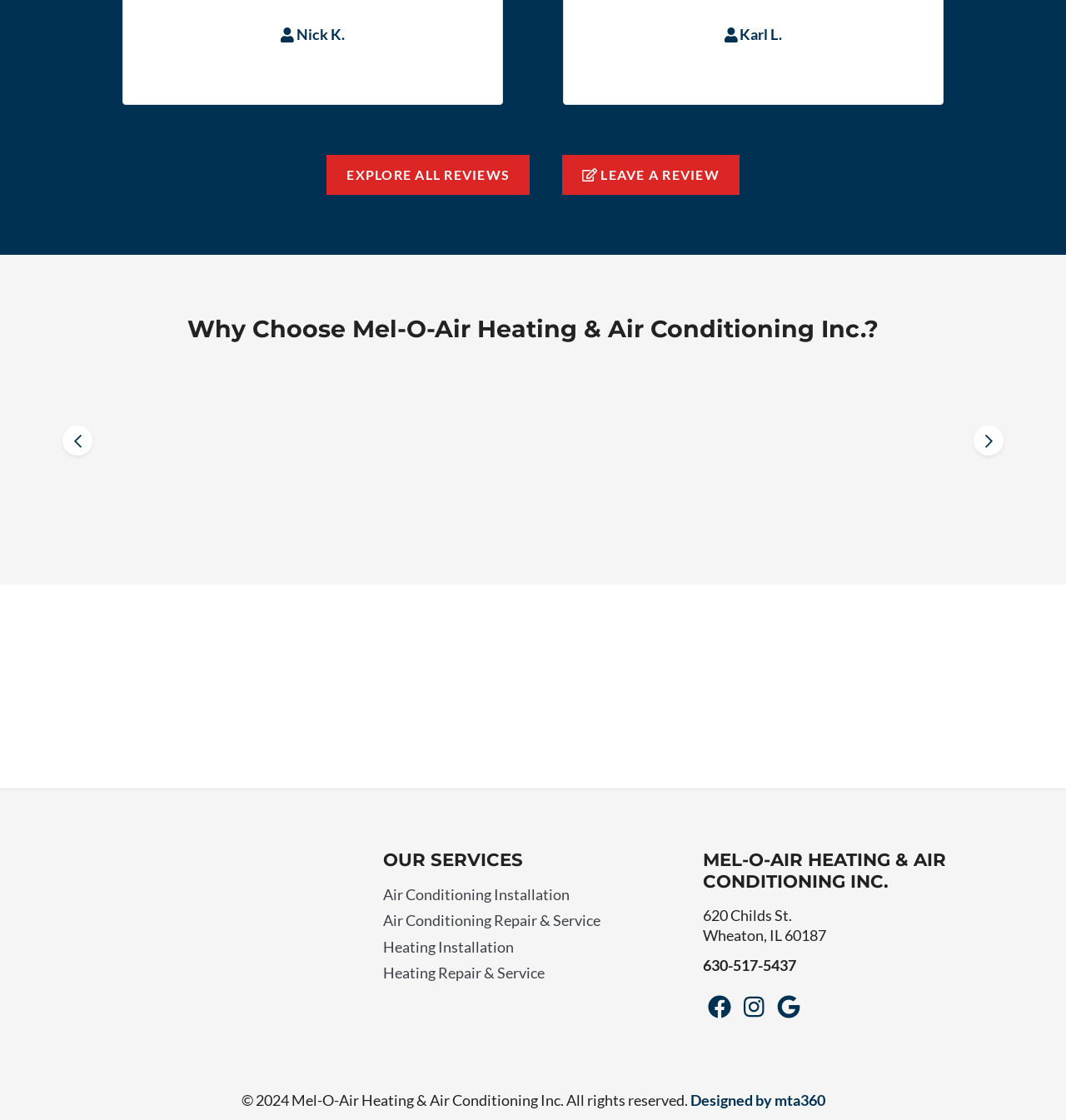Give a one-word or short phrase answer to this question: 
What is the company name?

Mel-O-Air Heating & Air Conditioning Inc.